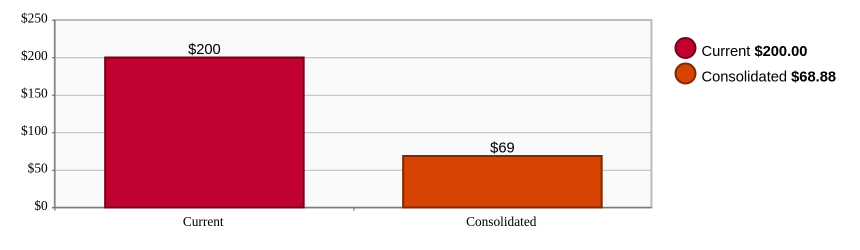What is the purpose of the graph?
Can you provide a detailed and comprehensive answer to the question?

The graph is designed to visually compare the 'Current' payment and the 'Consolidated' payment, highlighting the potential savings that can be achieved through consolidation. This is evident from the significant difference in the heights of the two bars and the labeling of the amounts above each bar.